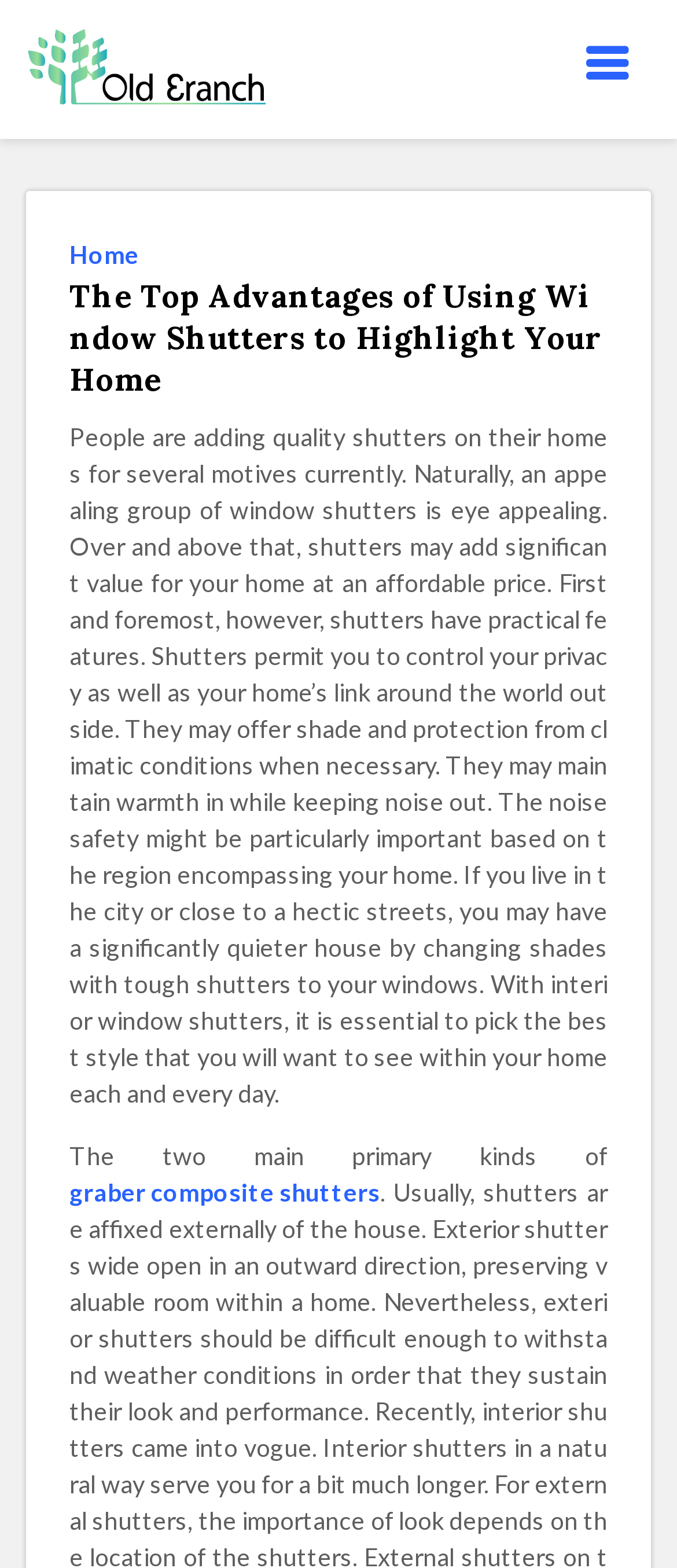With reference to the image, please provide a detailed answer to the following question: What is the benefit of using shutters in terms of home value?

The webpage states that shutters can add significant value to one's home at an affordable price. This is mentioned as one of the motives why people are adding quality shutters to their homes.